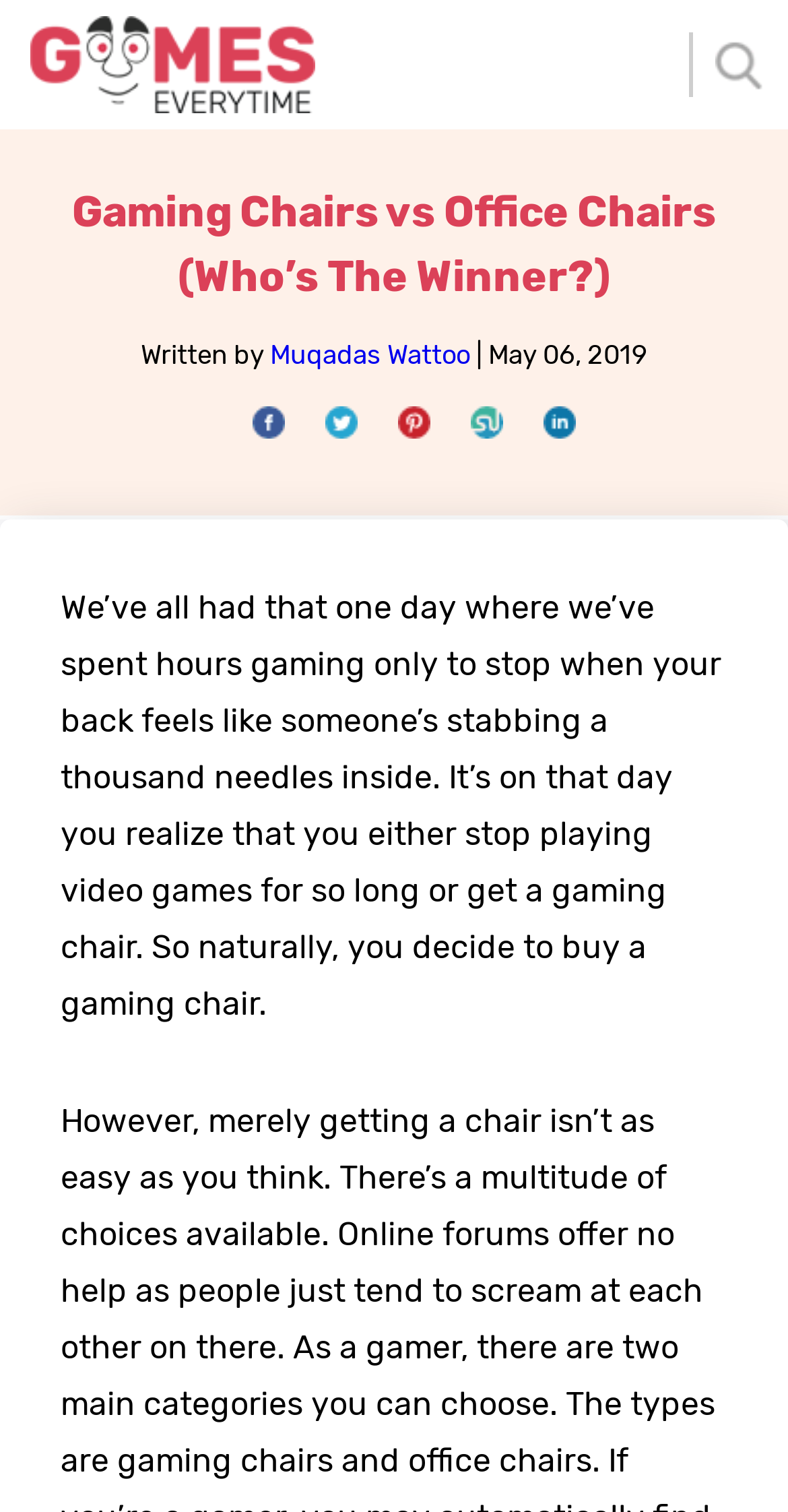Find the bounding box coordinates for the element that must be clicked to complete the instruction: "click Games Everytime". The coordinates should be four float numbers between 0 and 1, indicated as [left, top, right, bottom].

[0.038, 0.011, 0.401, 0.075]